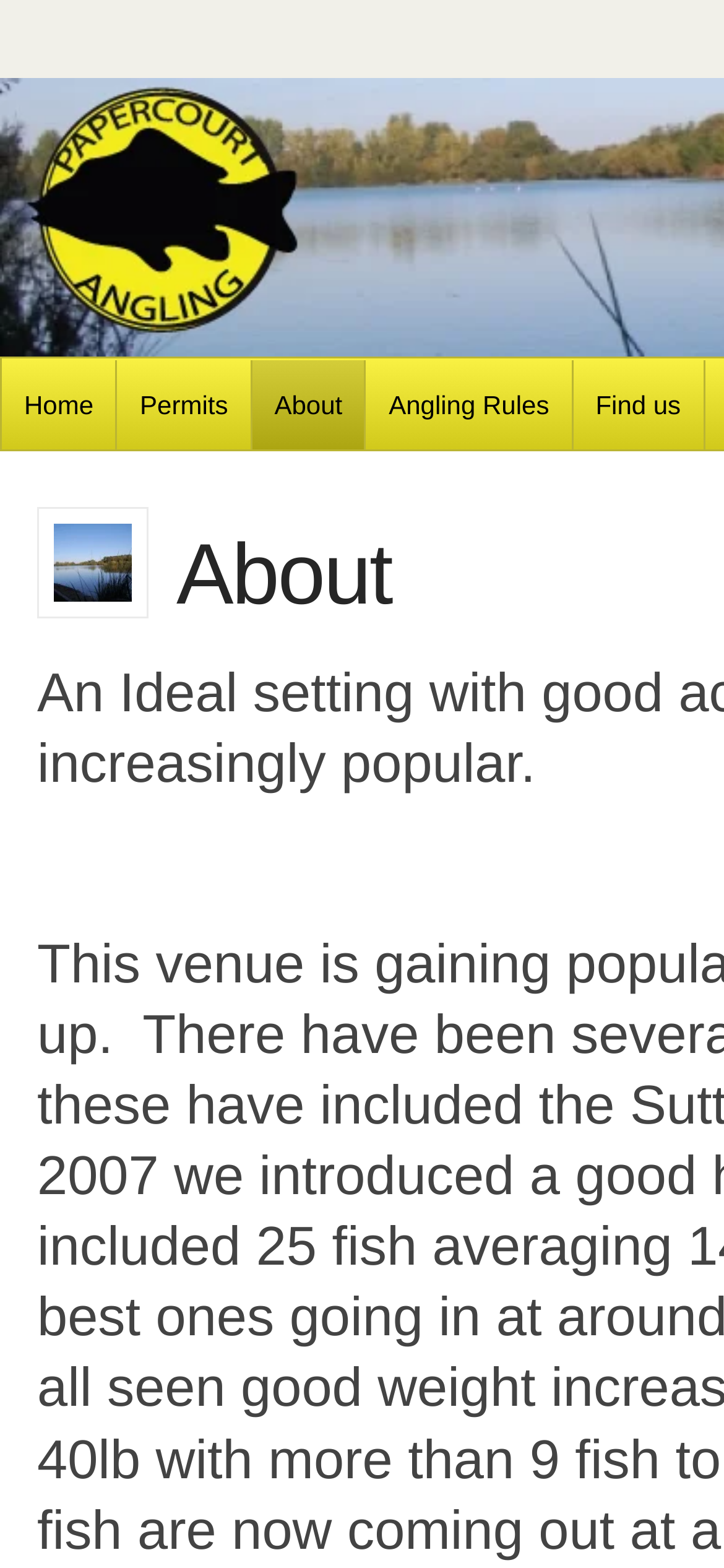Respond with a single word or phrase:
What type of element is below the 'Papercourt Fishing' link?

Image